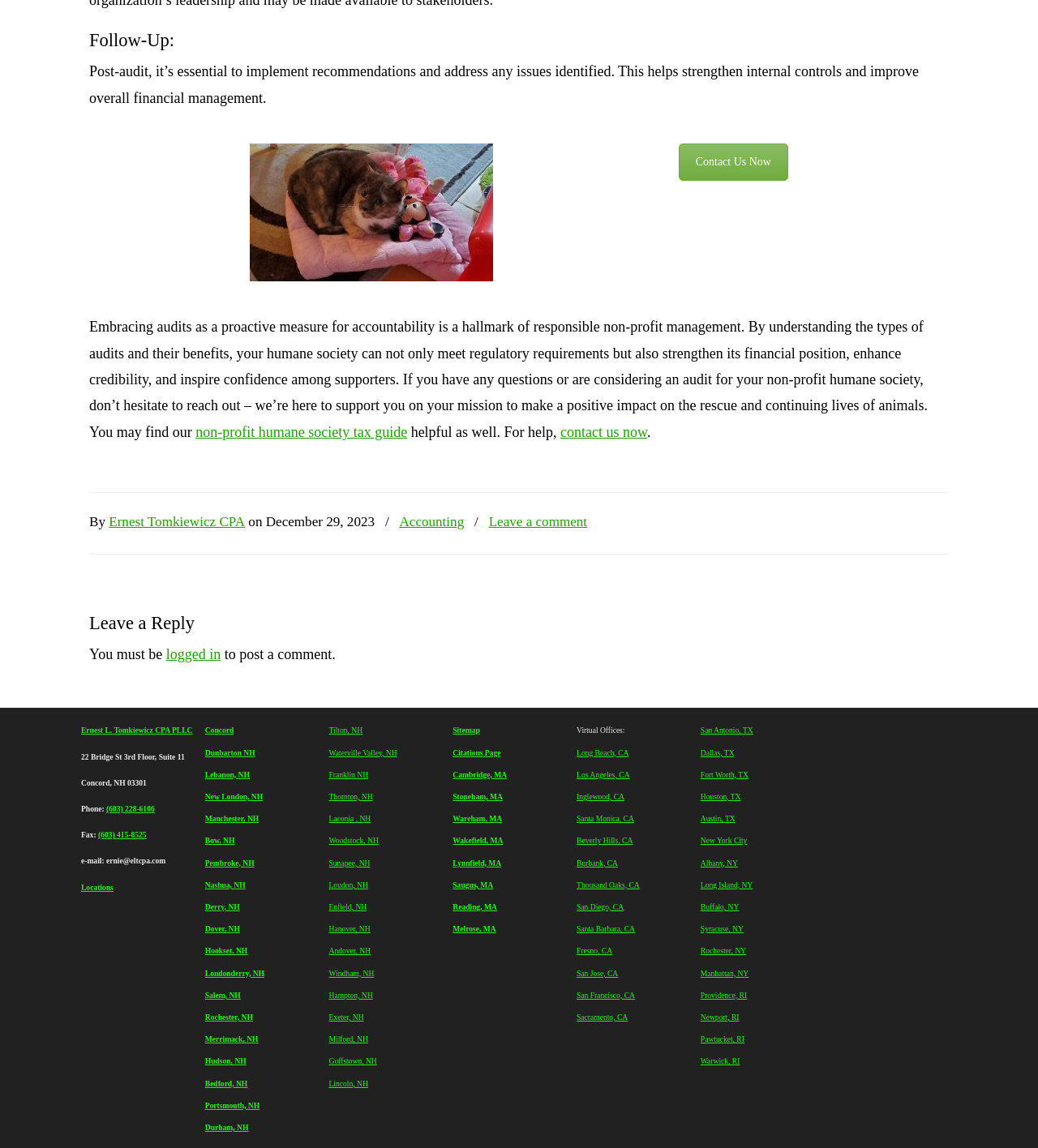Please locate the bounding box coordinates of the element's region that needs to be clicked to follow the instruction: "Click 'Contact Us Now'". The bounding box coordinates should be provided as four float numbers between 0 and 1, i.e., [left, top, right, bottom].

[0.654, 0.125, 0.759, 0.158]